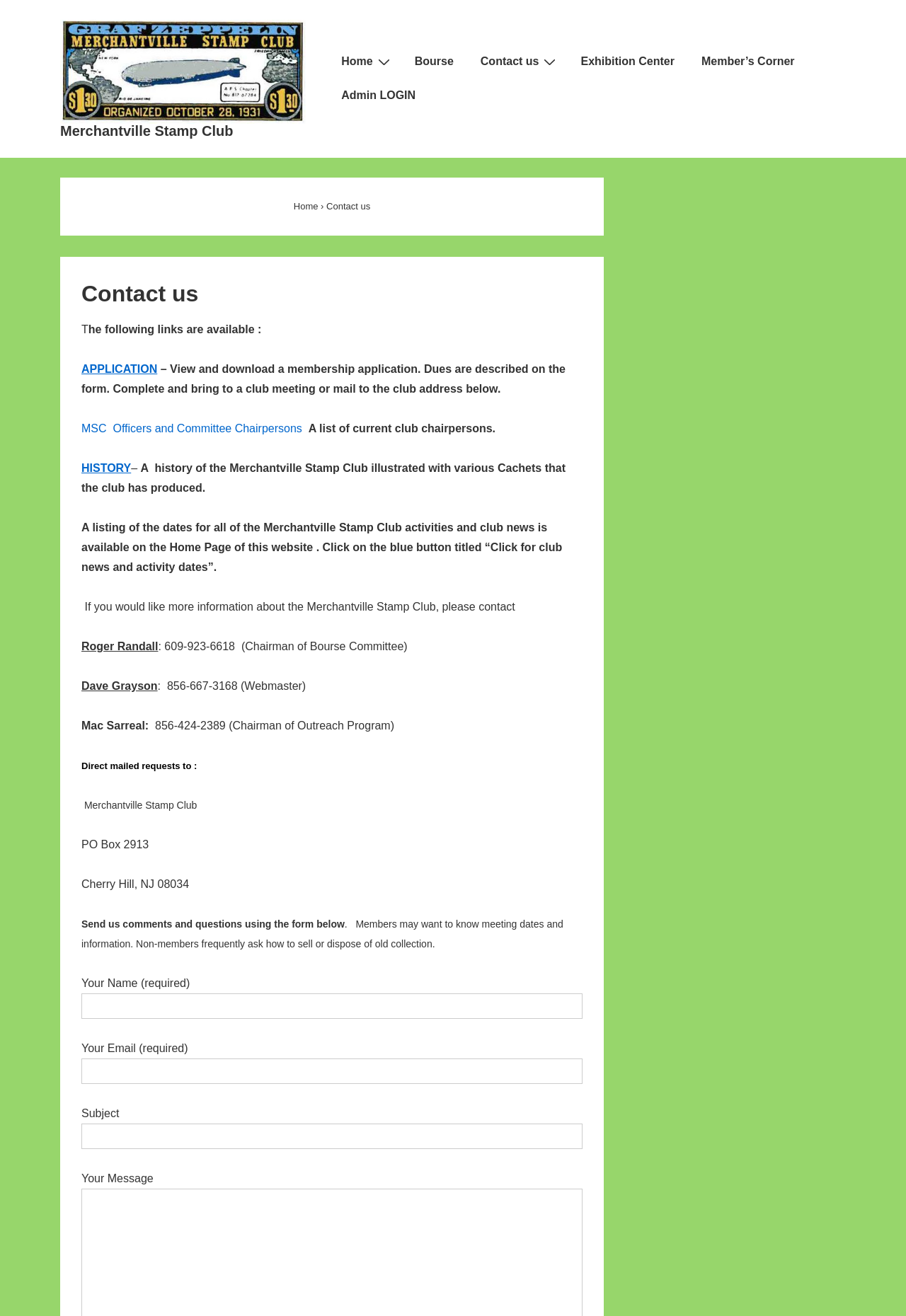Locate the UI element that matches the description Merchantville Stamp Club in the webpage screenshot. Return the bounding box coordinates in the format (top-left x, top-left y, bottom-right x, bottom-right y), with values ranging from 0 to 1.

[0.066, 0.093, 0.257, 0.105]